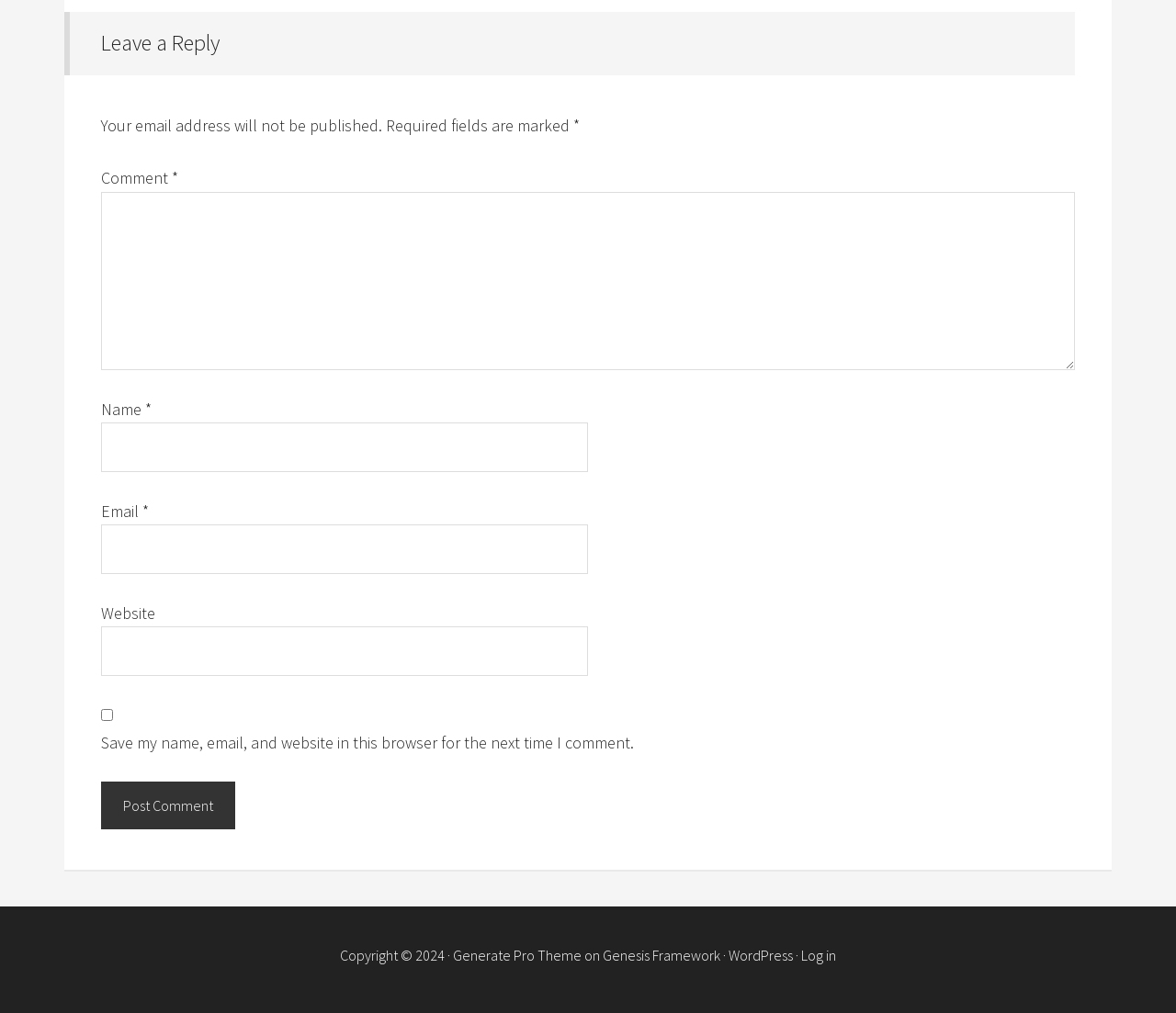Give a one-word or short phrase answer to this question: 
What is the purpose of the comment section?

To leave a reply